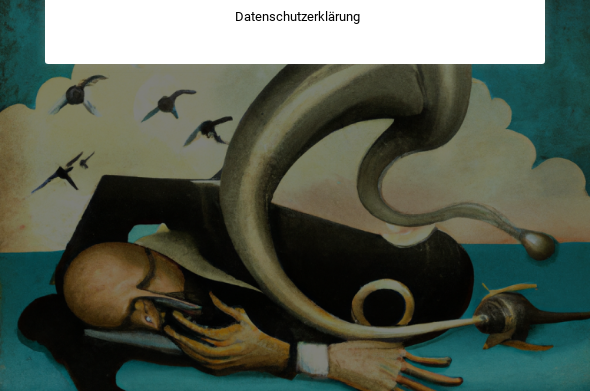Give a concise answer using one word or a phrase to the following question:
What type of instrument emerges from the figure?

Trumpet-like